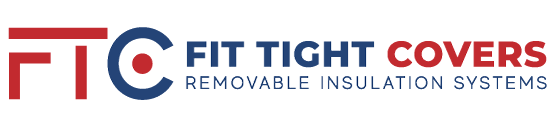Please provide a one-word or phrase answer to the question: 
What font style is used for the 'FTC' letters?

Bold, modern